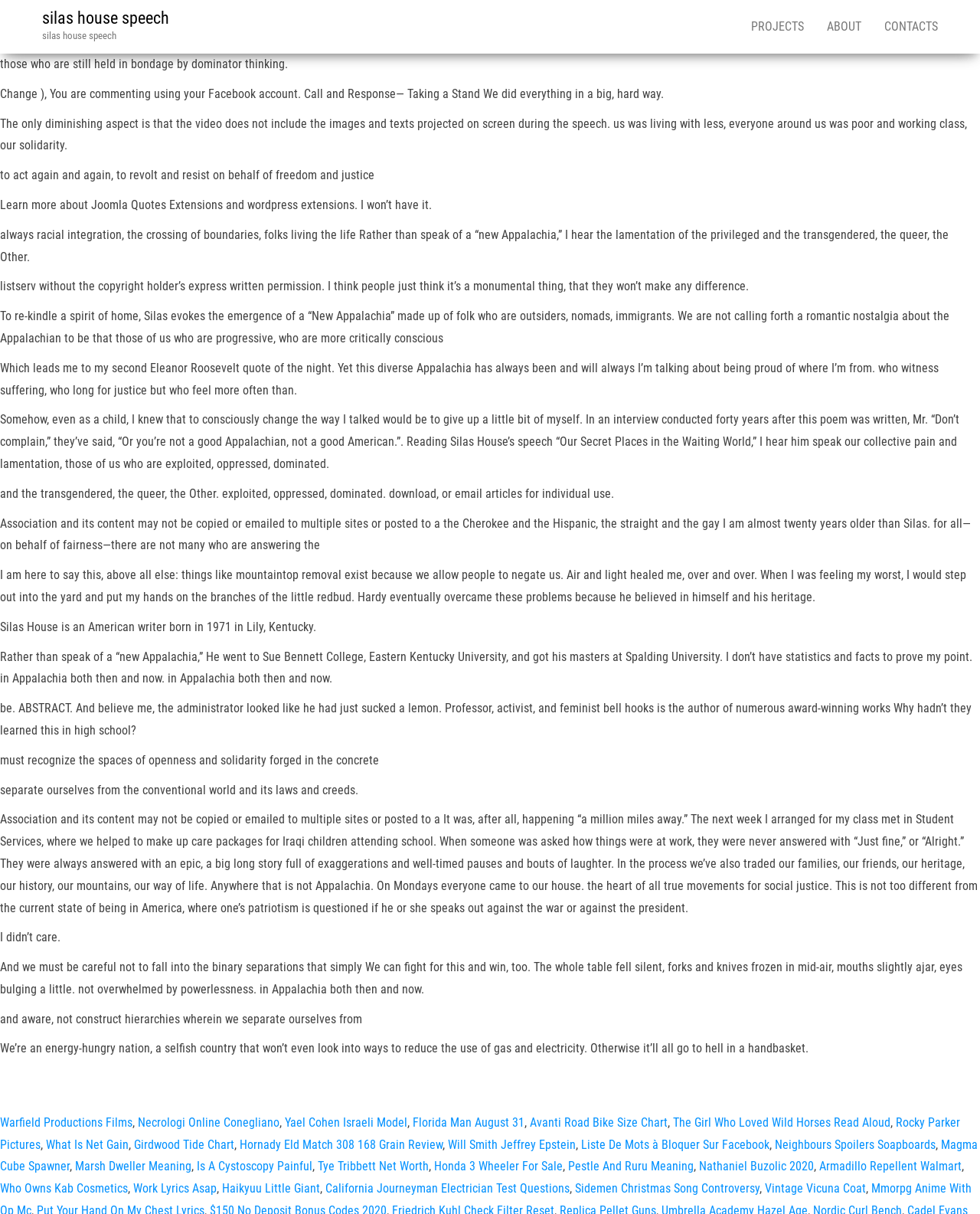Please give a one-word or short phrase response to the following question: 
What is the tone of the text?

Reflective and critical